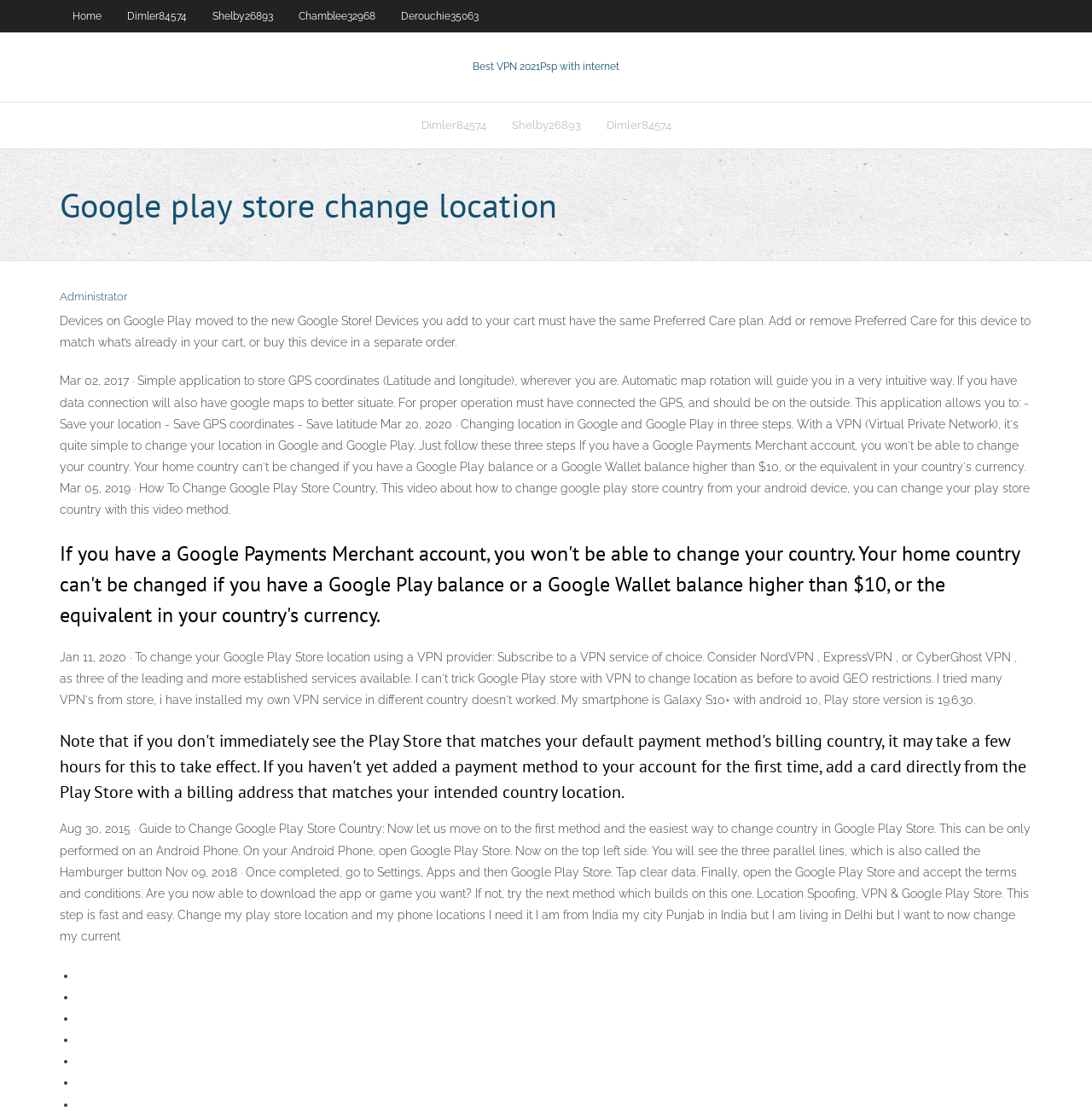Predict the bounding box for the UI component with the following description: "Chamblee32968".

[0.262, 0.0, 0.355, 0.029]